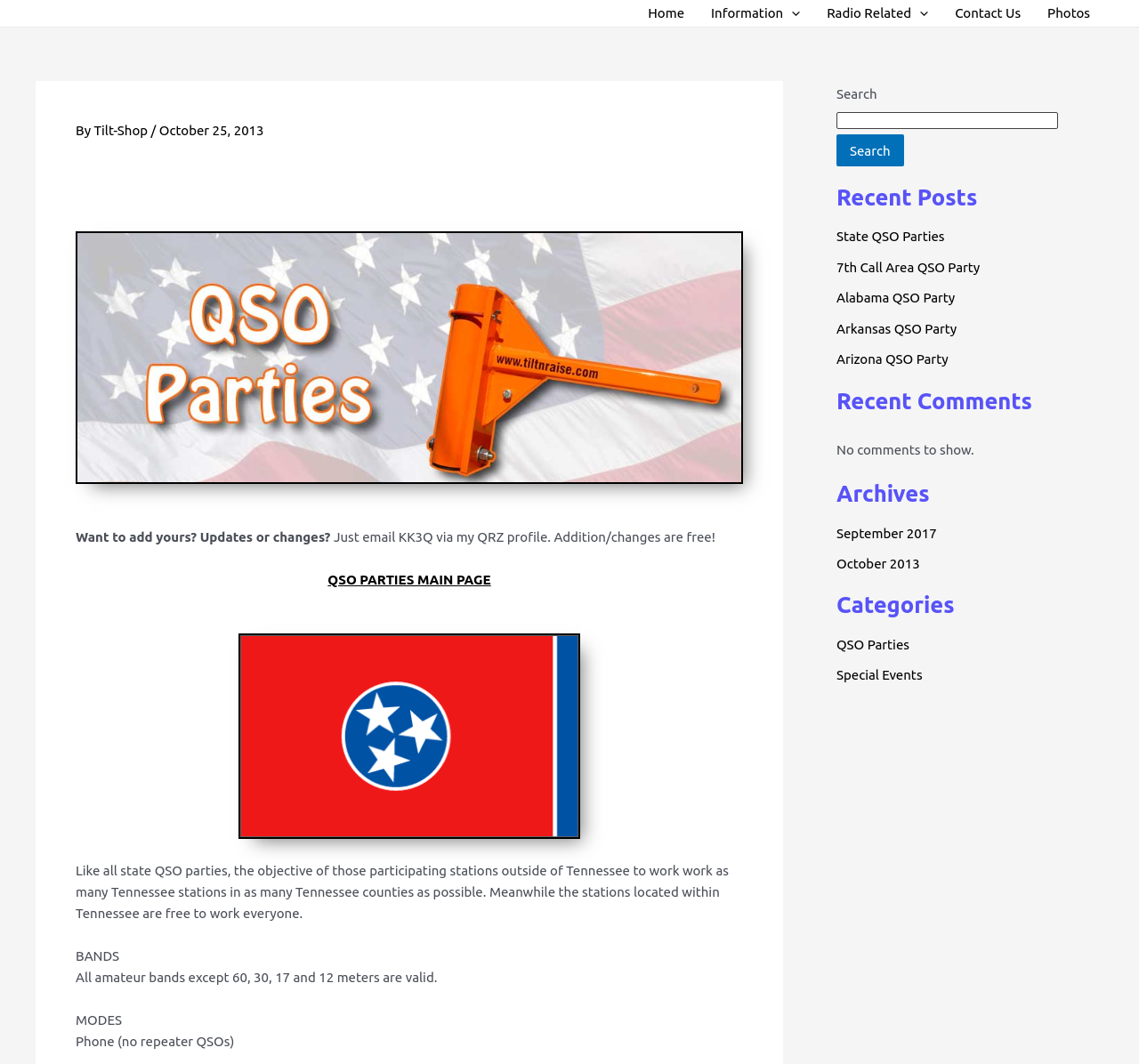Identify the bounding box coordinates of the clickable region required to complete the instruction: "Go to QSO Parties page". The coordinates should be given as four float numbers within the range of 0 and 1, i.e., [left, top, right, bottom].

[0.734, 0.598, 0.798, 0.613]